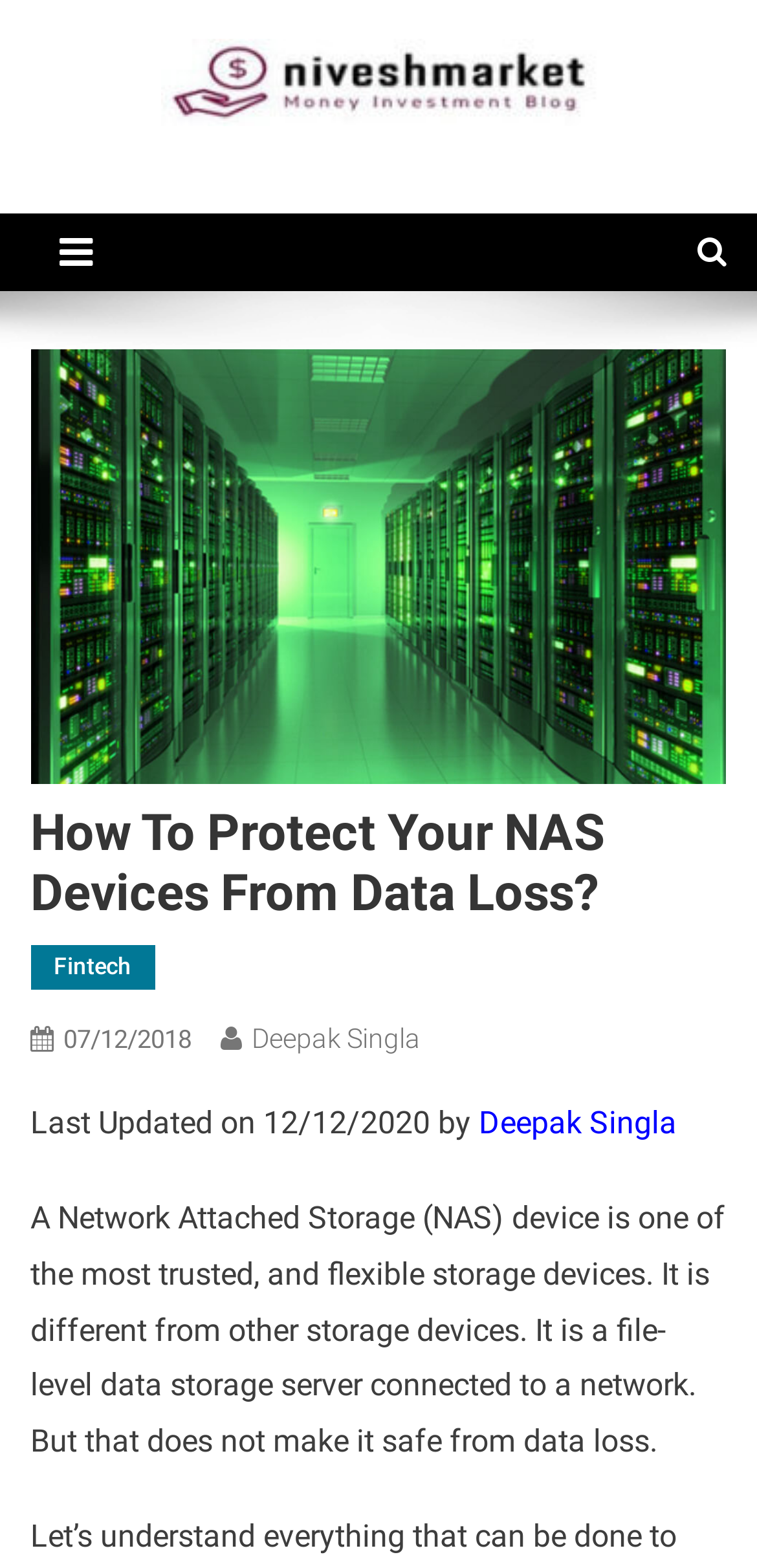Provide a short answer to the following question with just one word or phrase: What is the category of the article?

Fintech